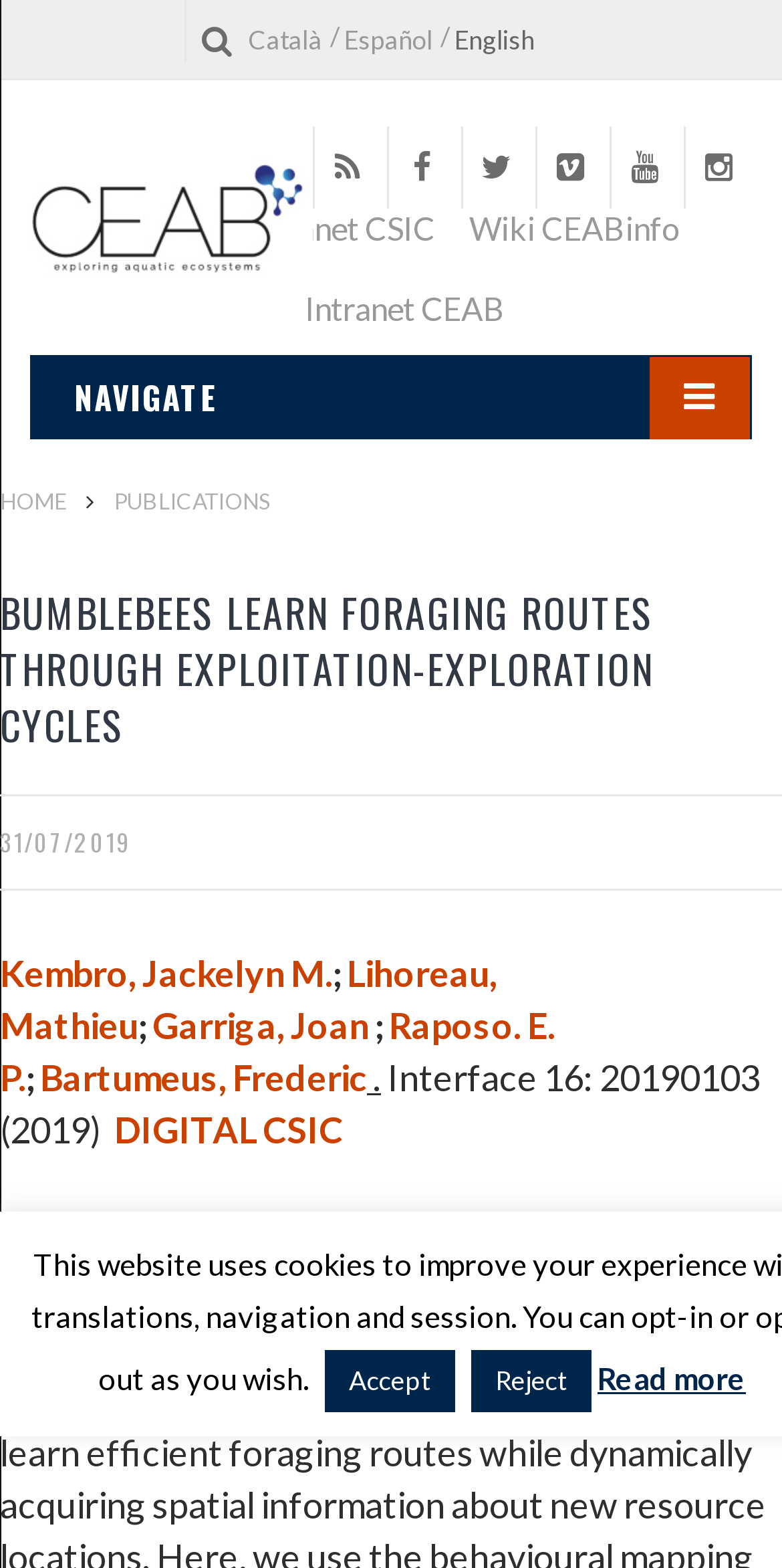Highlight the bounding box coordinates of the region I should click on to meet the following instruction: "learn about Cyber Law".

None